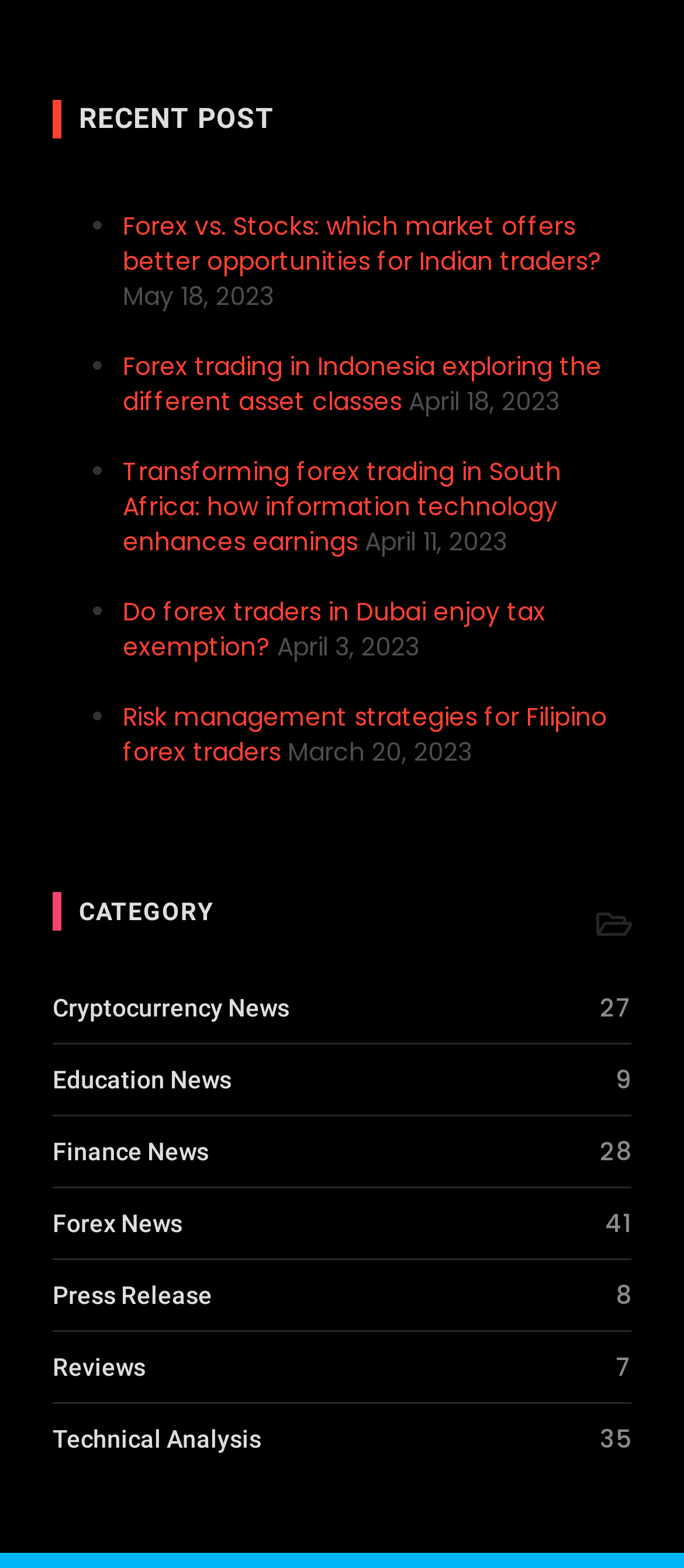Give a one-word or short phrase answer to this question: 
How many categories are listed?

7